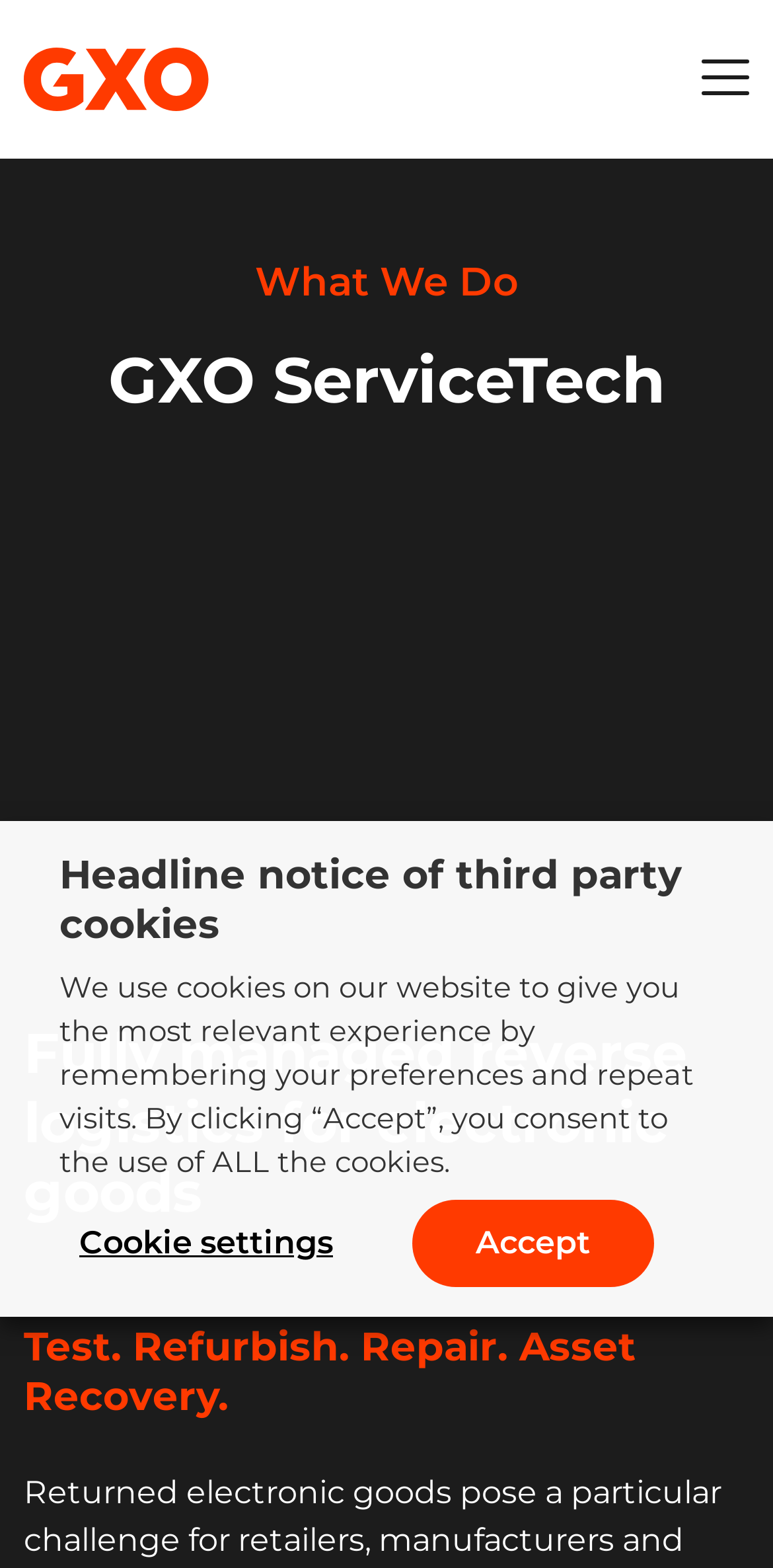What type of goods does GXO ServiceTech handle?
Please look at the screenshot and answer in one word or a short phrase.

Electronic goods